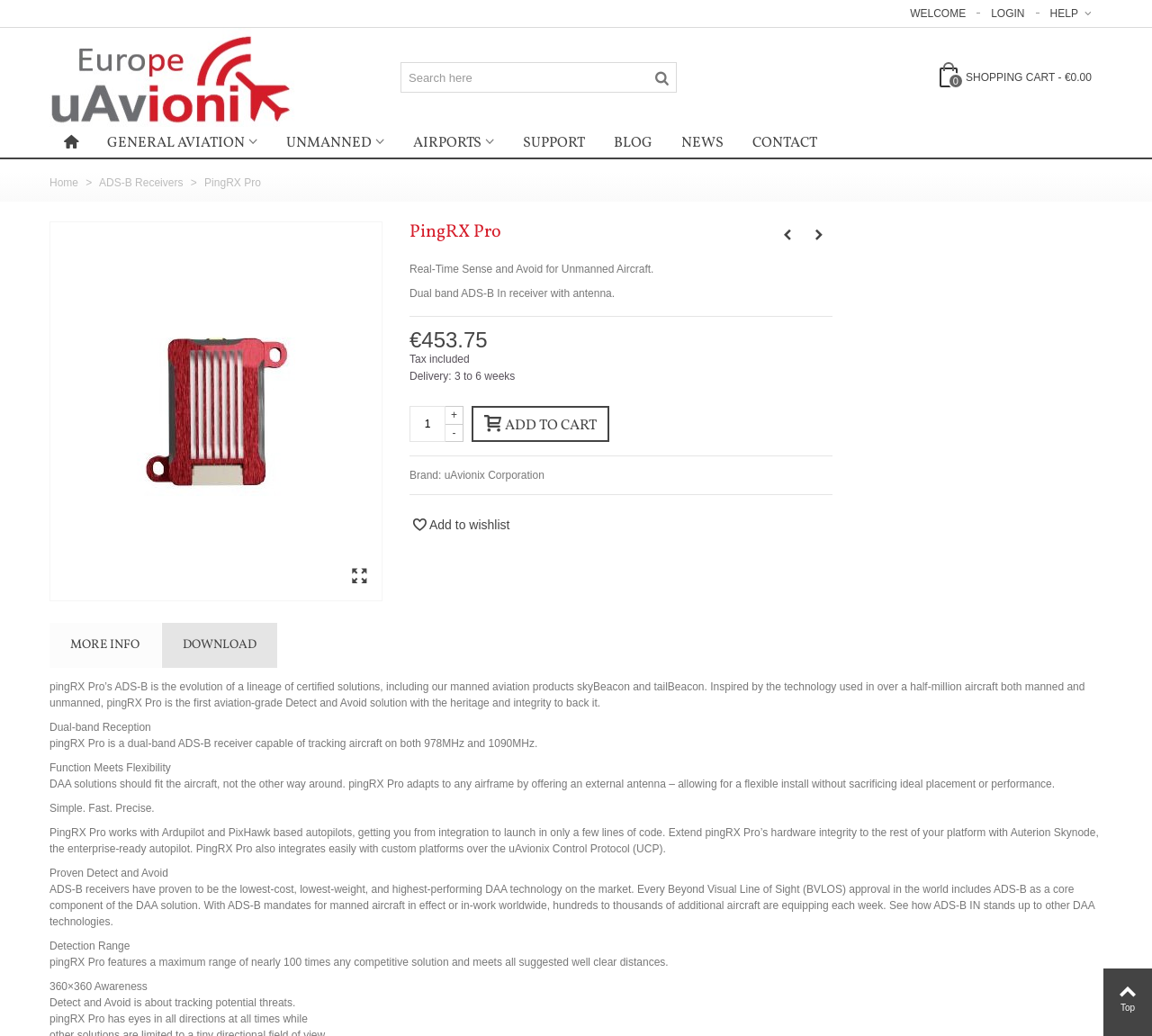Please specify the coordinates of the bounding box for the element that should be clicked to carry out this instruction: "Contact us". The coordinates must be four float numbers between 0 and 1, formatted as [left, top, right, bottom].

None